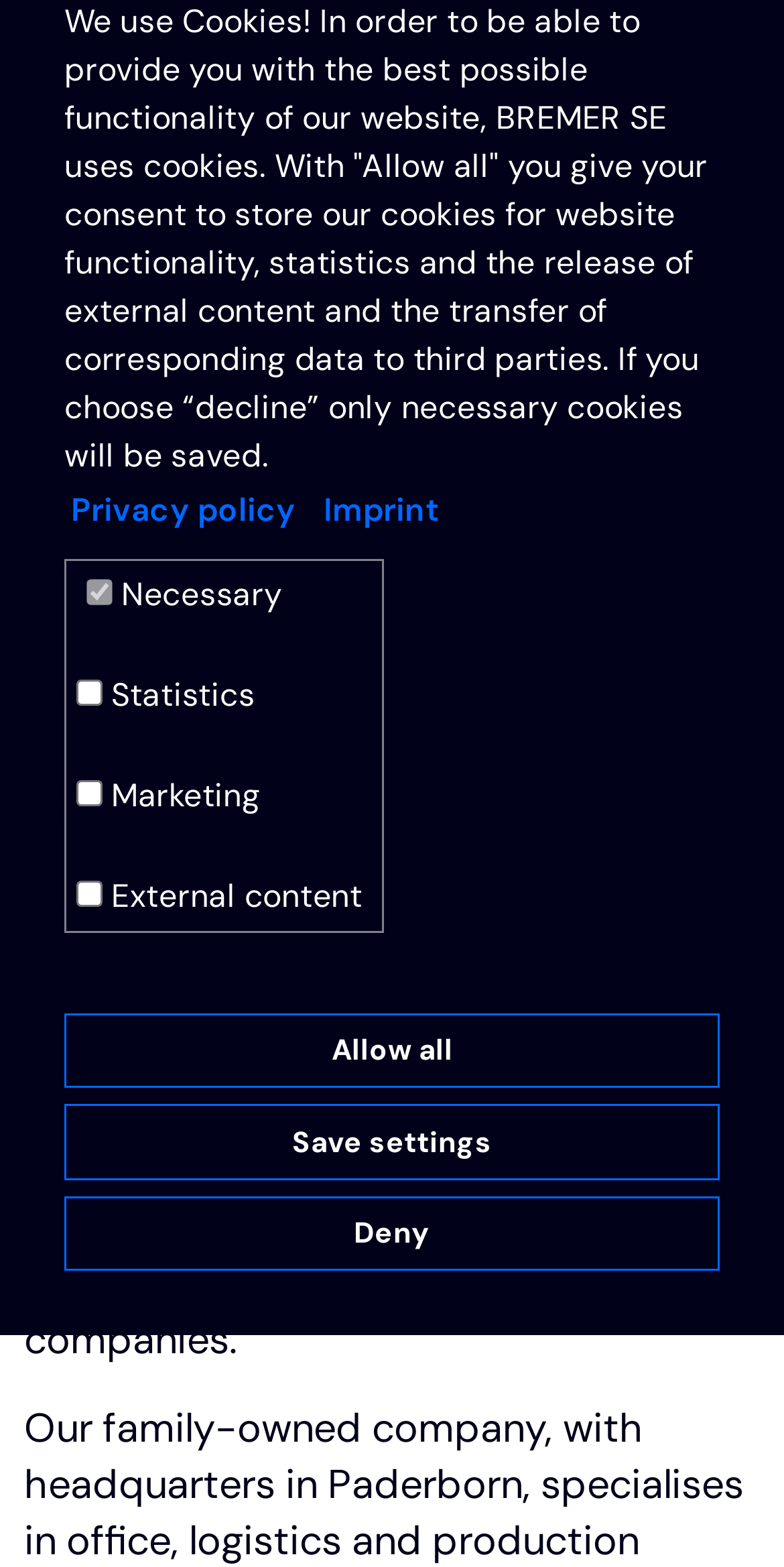Identify the bounding box coordinates of the region that should be clicked to execute the following instruction: "Click the BREMER SE Logo".

[0.031, 0.016, 0.456, 0.074]